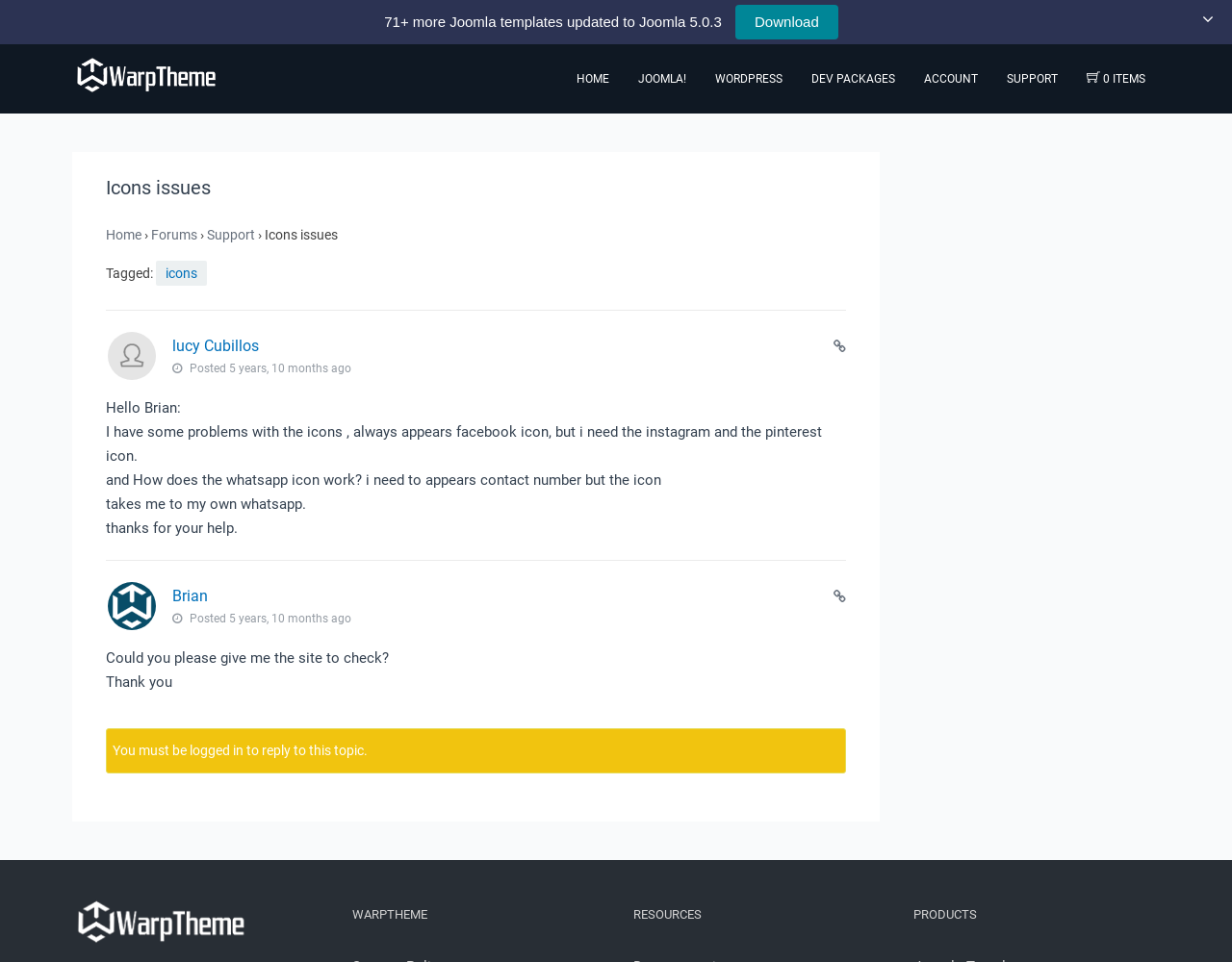Construct a comprehensive description capturing every detail on the webpage.

This webpage appears to be a forum or discussion board, with a primary navigation menu at the top right corner of the page, containing links to "HOME", "JOOMLA!", "WORDPRESS", "DEV PACKAGES", "ACCOUNT", and "SUPPORT". 

Below the navigation menu, there is a main content area that takes up most of the page. The content area is divided into two sections: a left section and a right section. The left section contains a series of articles or posts, each with a heading, text, and links. The first article has a heading "Icons issues" and contains a question from a user named Lucy Cubillos, who is having issues with icons on her website. The article also includes a link to view Lucy's profile and a separator line below it.

The next article is a response from a user named Brian, who asks Lucy to provide more information about her issue. This article also includes a link to view Brian's profile and a separator line below it.

Below these articles, there is a notice that says "You must be logged in to reply to this topic." 

On the right side of the content area, there are three headings: "WARPTHEME", "RESOURCES", and "PRODUCTS". 

At the very top of the page, there is a link to "WarpTheme" with a corresponding image, and a notification that says "71+ more Joomla templates updated to Joomla 5.0.3" with a "Download" link next to it.